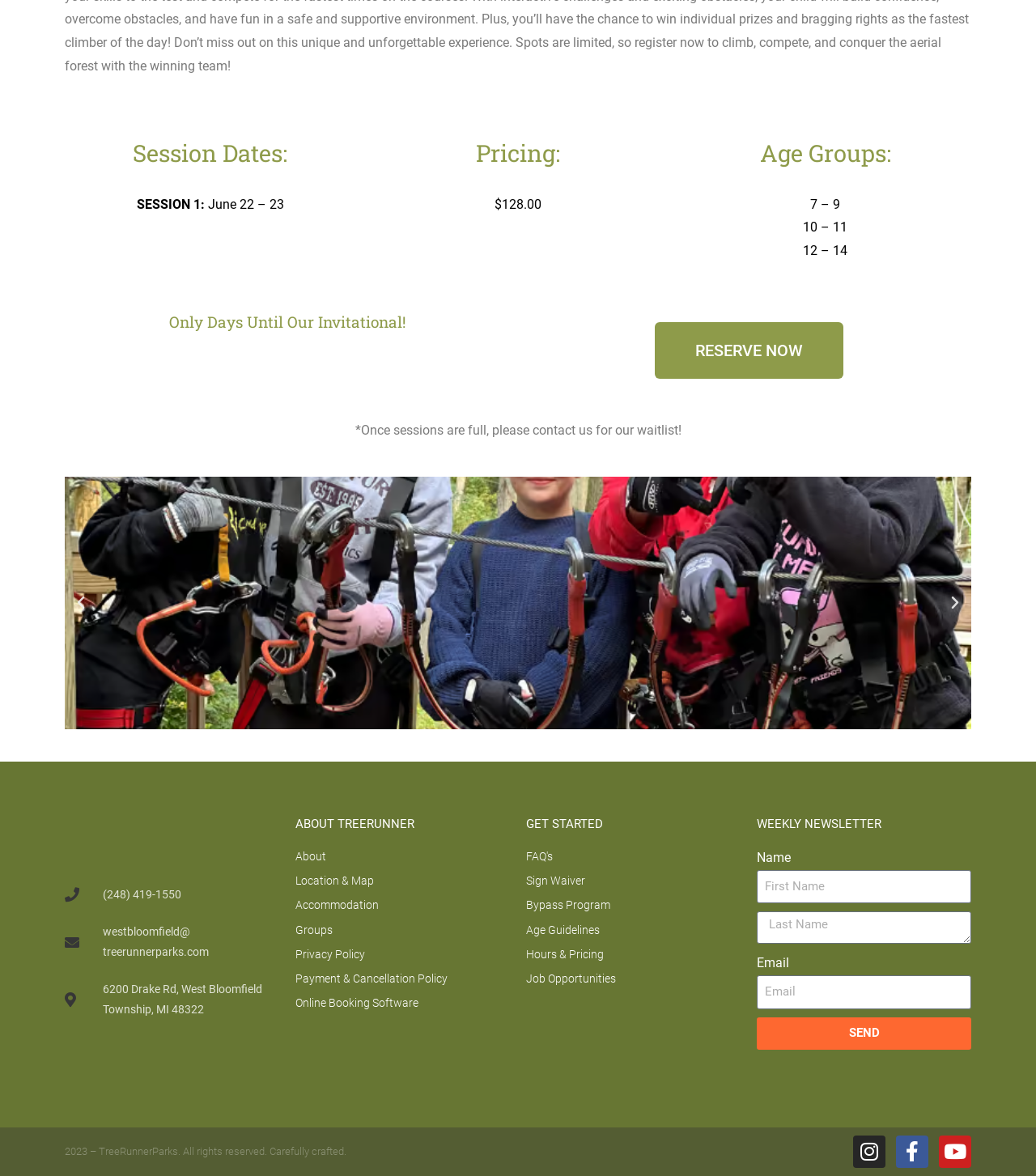Based on the element description: "Youtube", identify the UI element and provide its bounding box coordinates. Use four float numbers between 0 and 1, [left, top, right, bottom].

[0.906, 0.965, 0.938, 0.993]